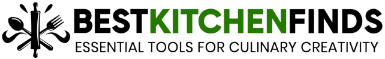Describe the important features and context of the image with as much detail as possible.

The image showcases the logo of "BestKitchenFinds," a brand dedicated to providing essential tools for culinary creativity. The design features the name prominently, with "BEST" and "KITCHEN" highlighted in bold black text, while "FINDS" is set in a vibrant green, emphasizing the brand's commitment to quality and innovation in kitchen essentials. Beneath the brand name, the tagline "ESSENTIAL TOOLS FOR CULINARY CREATIVITY" reflects the brand's mission to inspire cooks of all levels by offering reliable and creative kitchen tools. The logo is accentuated by graphic elements that include utensils like forks and spoons, outlining the theme of culinary excellence and discovery.